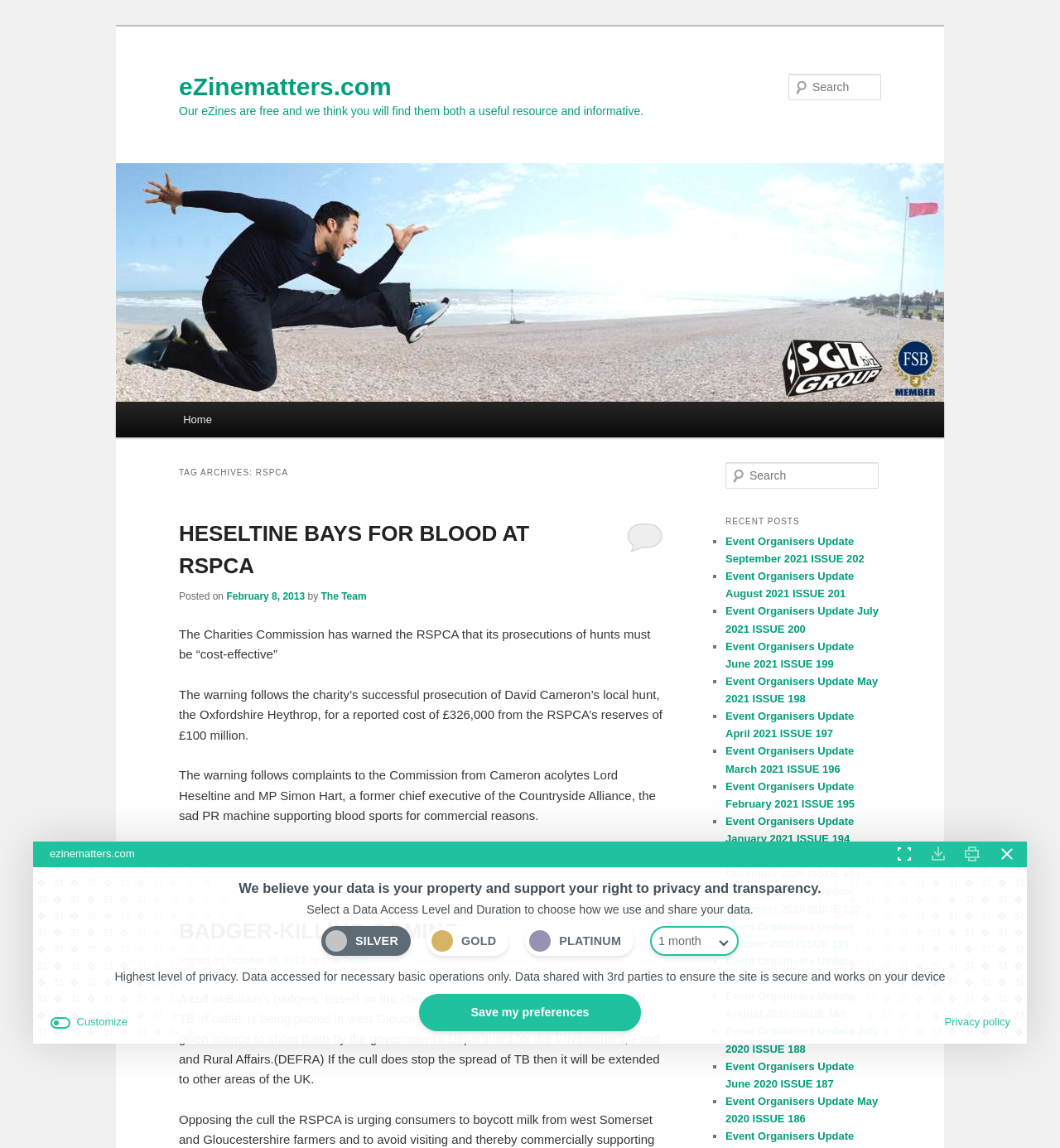Determine the bounding box coordinates of the clickable region to carry out the instruction: "View recent post 'Event Organisers Update September 2021 ISSUE 202'".

[0.684, 0.466, 0.815, 0.492]